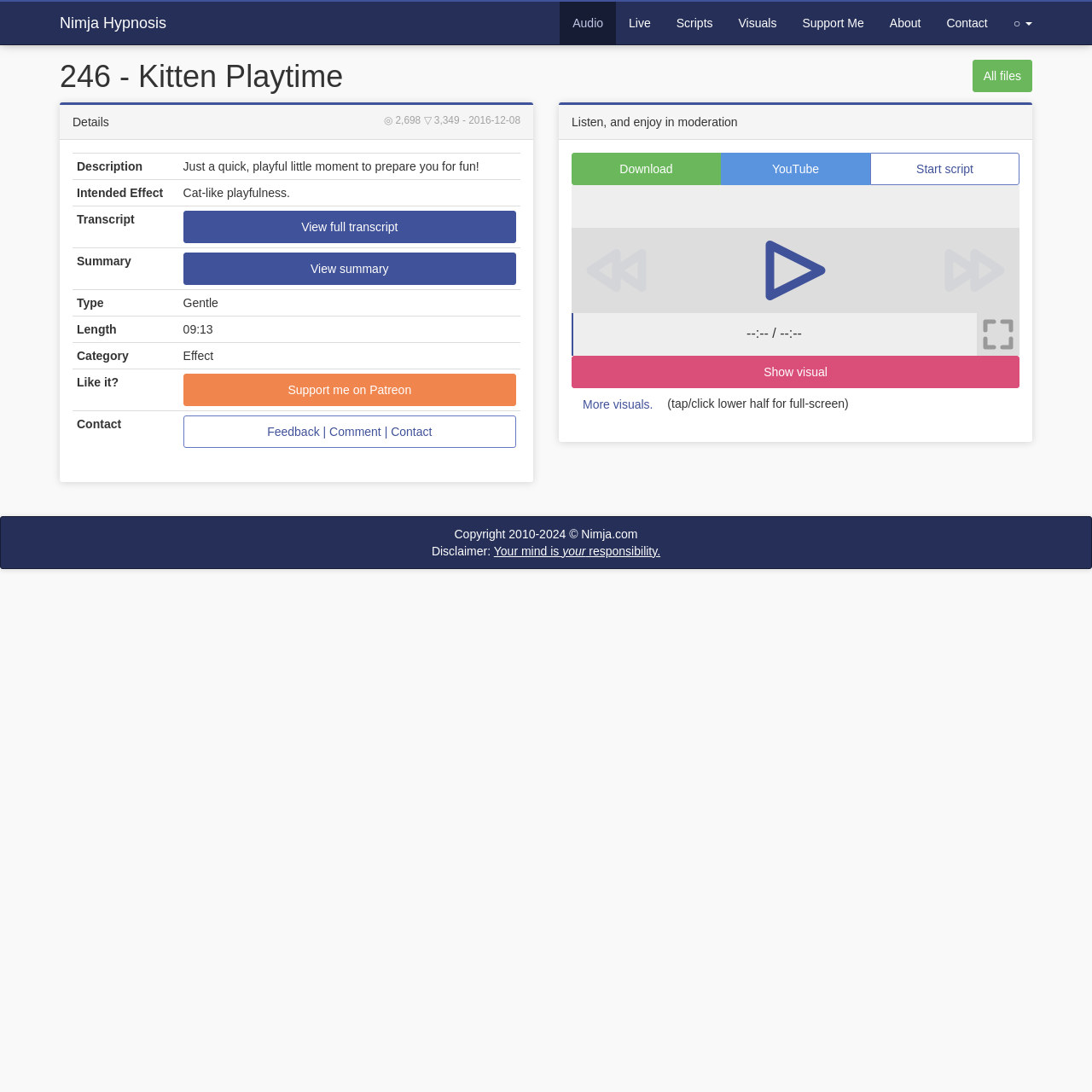What is the name of the hypnosis session?
Respond to the question with a single word or phrase according to the image.

246 - Kitten Playtime